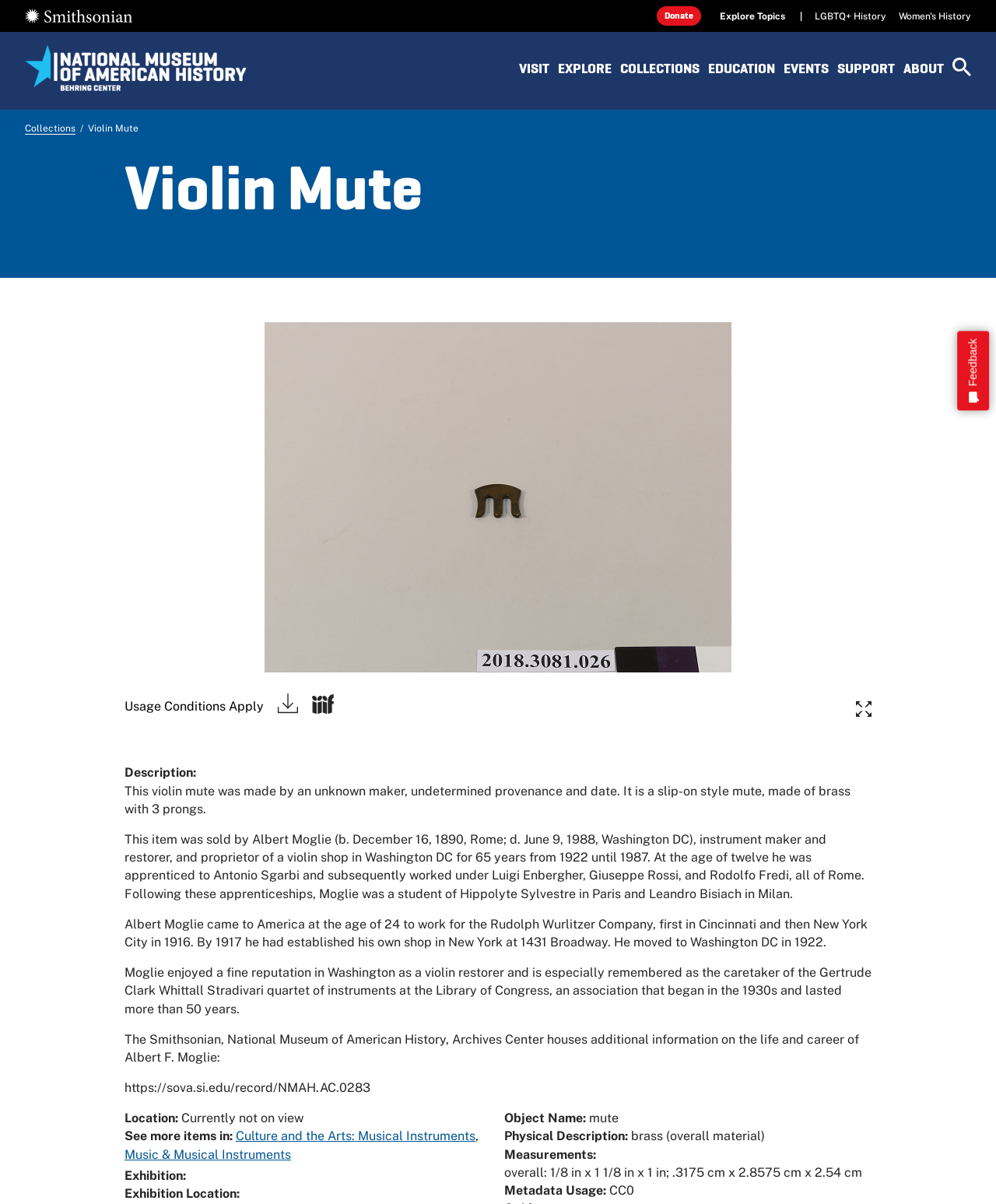Extract the bounding box coordinates for the UI element described by the text: "Click to open image viewer.". The coordinates should be in the form of [left, top, right, bottom] with values between 0 and 1.

[0.125, 0.267, 0.875, 0.559]